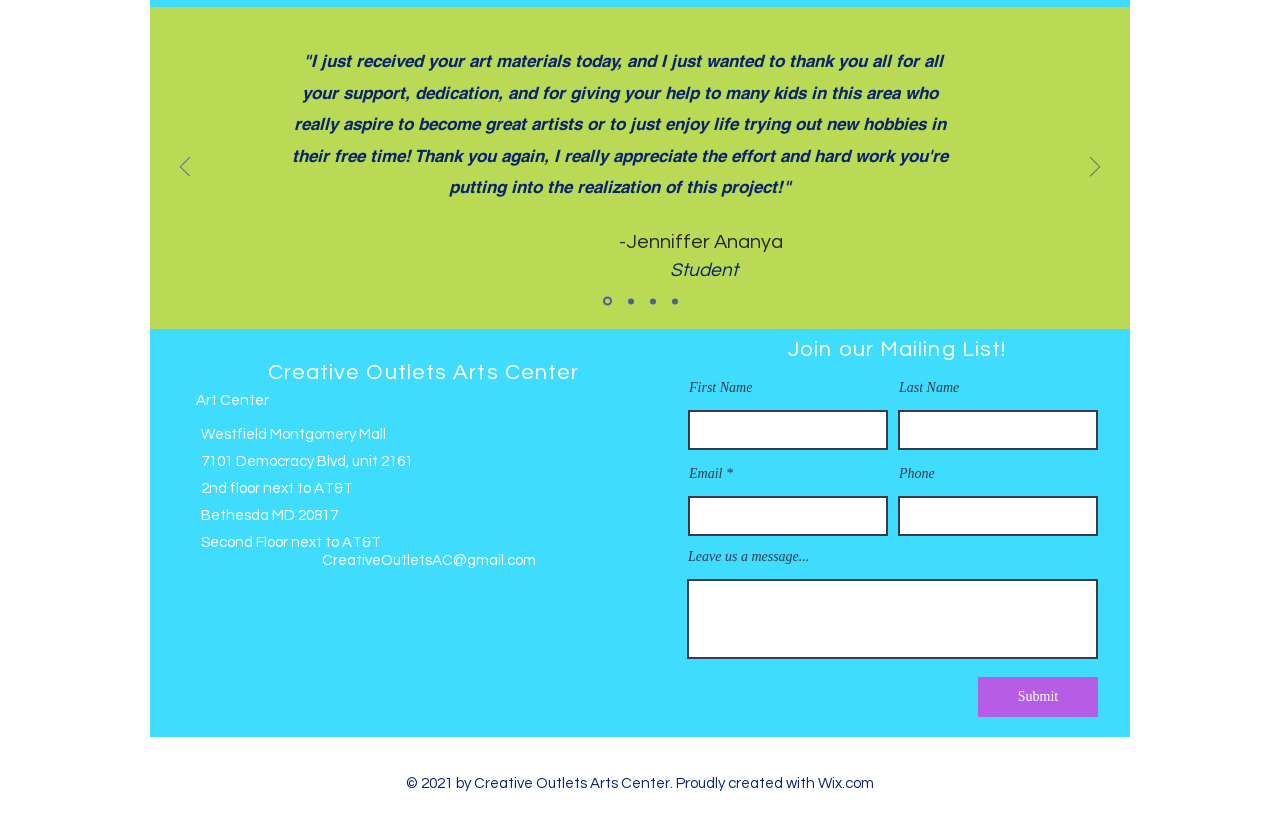Based on the element description Art Center, identify the bounding box coordinates for the UI element. The coordinates should be in the format (top-left x, top-left y, bottom-right x, bottom-right y) and within the 0 to 1 range.

[0.153, 0.474, 0.21, 0.492]